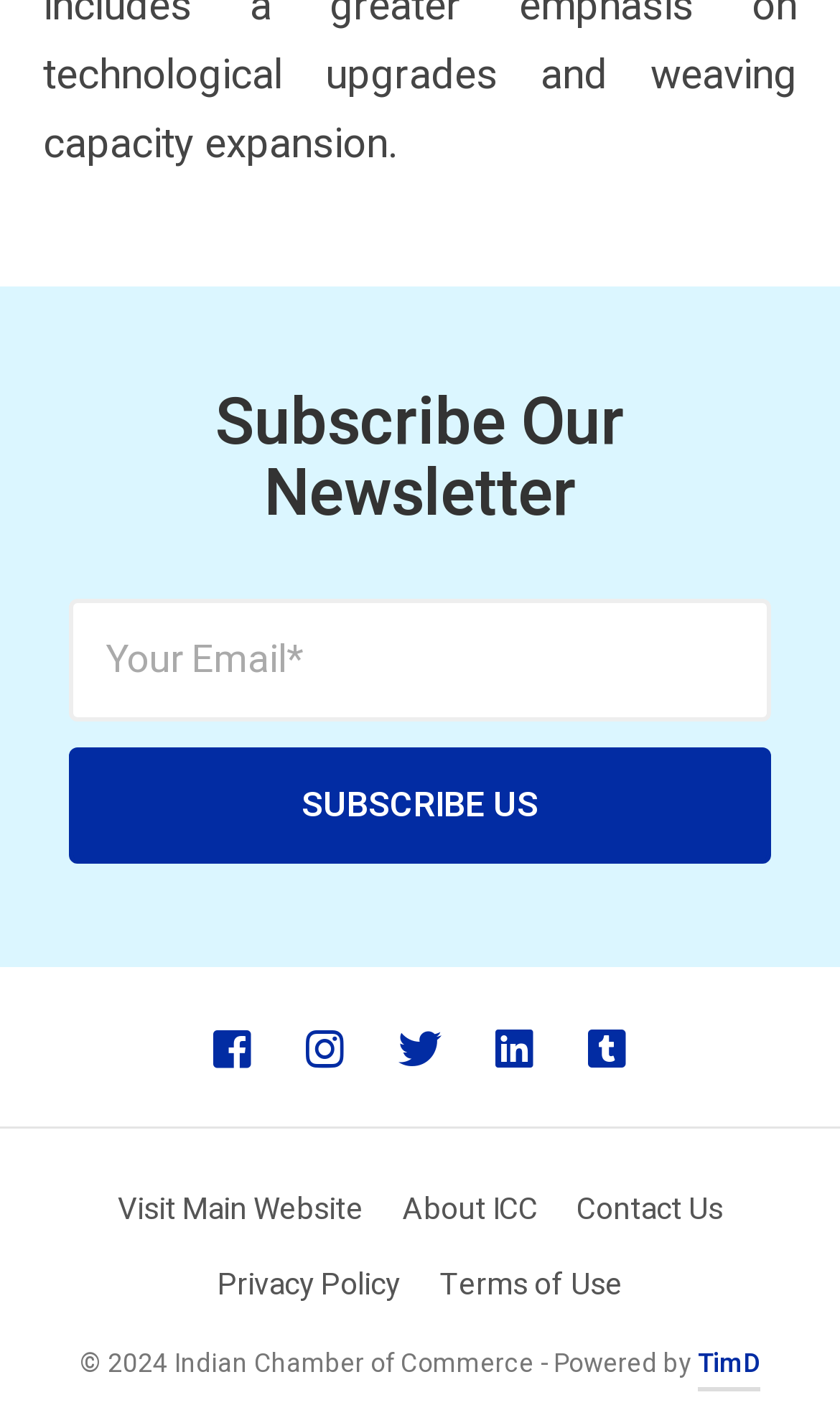What is the name of the organization?
Can you give a detailed and elaborate answer to the question?

The name of the organization is mentioned in the copyright text at the bottom of the page, which states '© 2024 Indian Chamber of Commerce - Powered by...'.